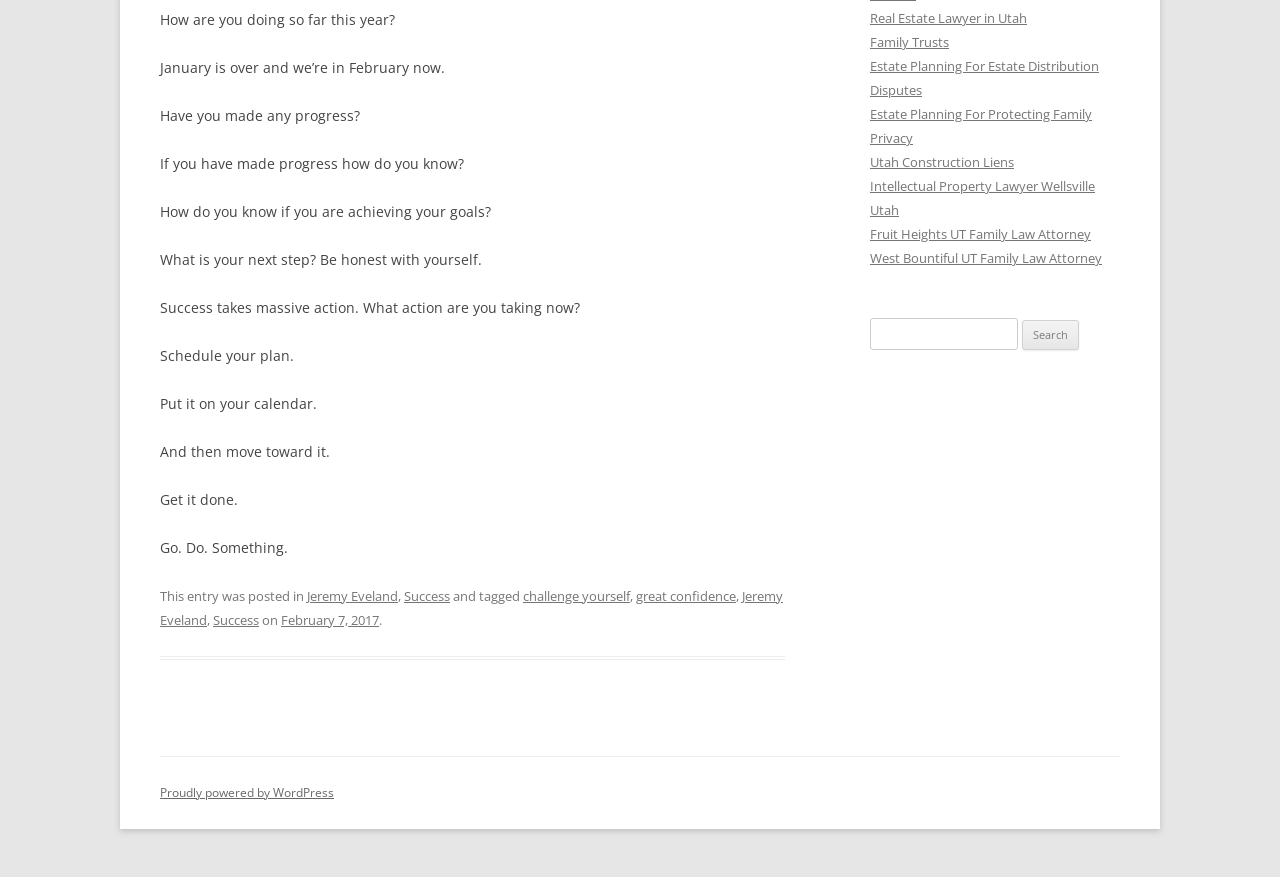Determine the bounding box for the described UI element: "Jeremy Eveland".

[0.24, 0.669, 0.311, 0.689]